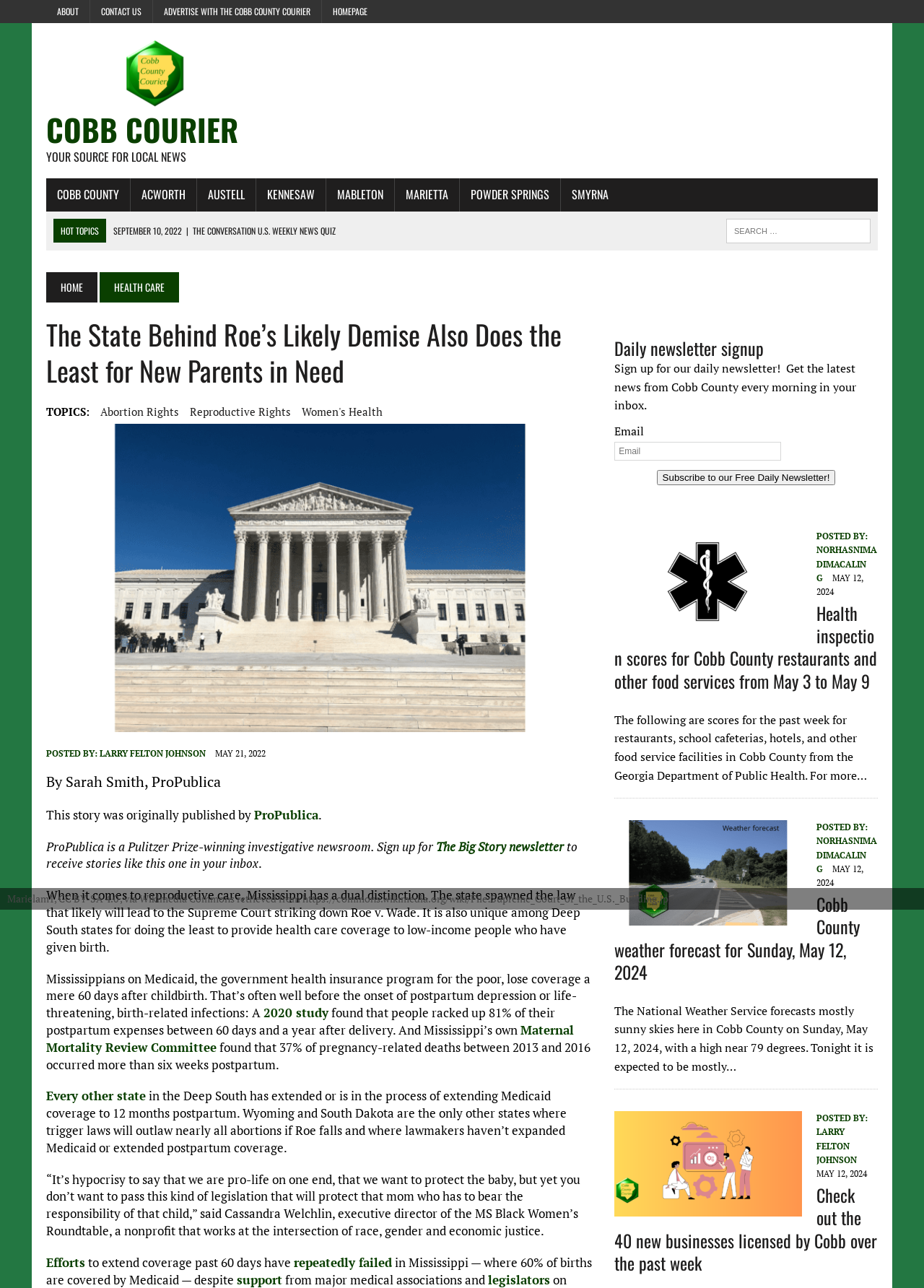Please determine the bounding box coordinates, formatted as (top-left x, top-left y, bottom-right x, bottom-right y), with all values as floating point numbers between 0 and 1. Identify the bounding box of the region described as: Larry Felton Johnson

[0.108, 0.581, 0.223, 0.589]